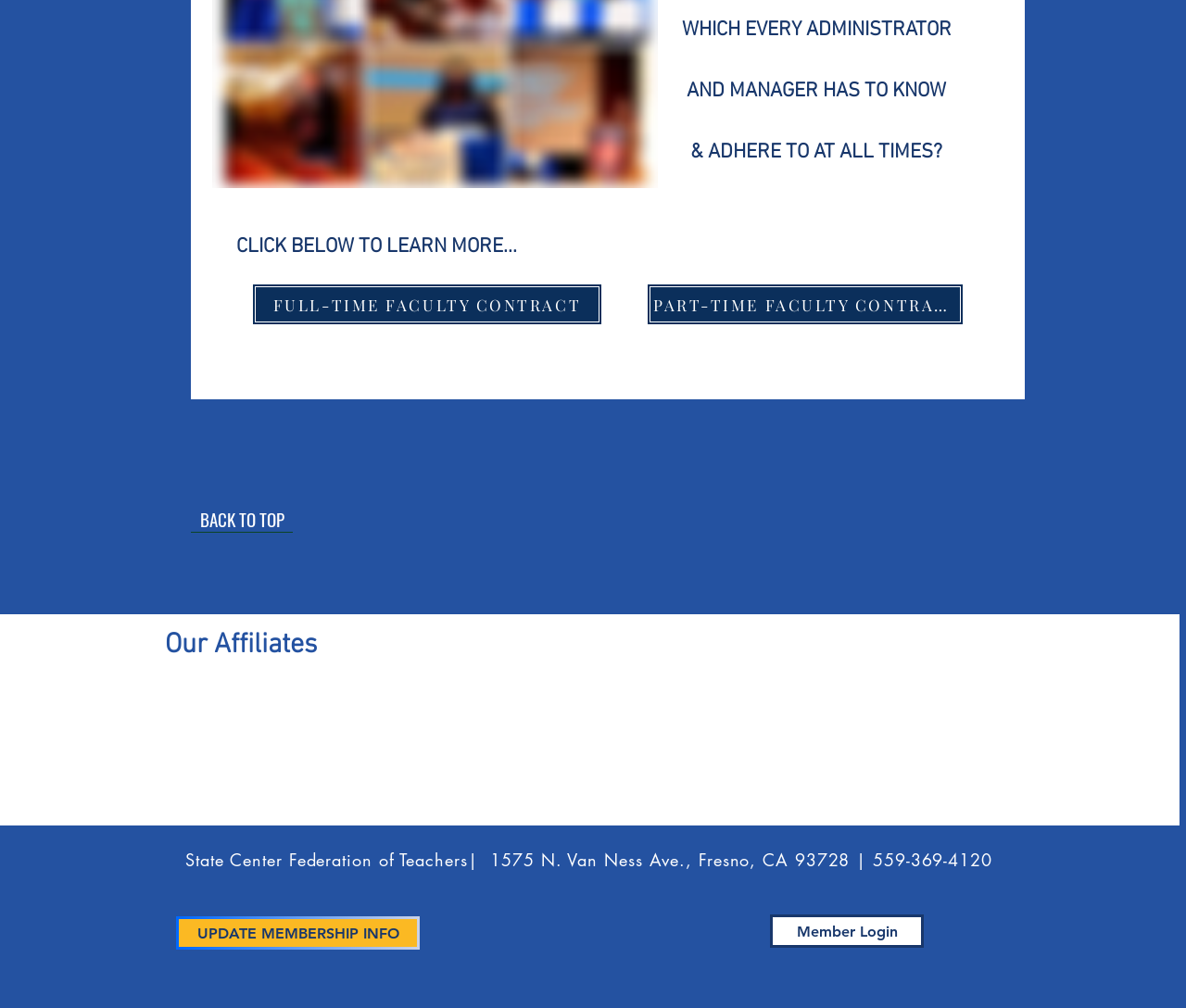Can you specify the bounding box coordinates of the area that needs to be clicked to fulfill the following instruction: "Login as a member"?

[0.649, 0.907, 0.779, 0.94]